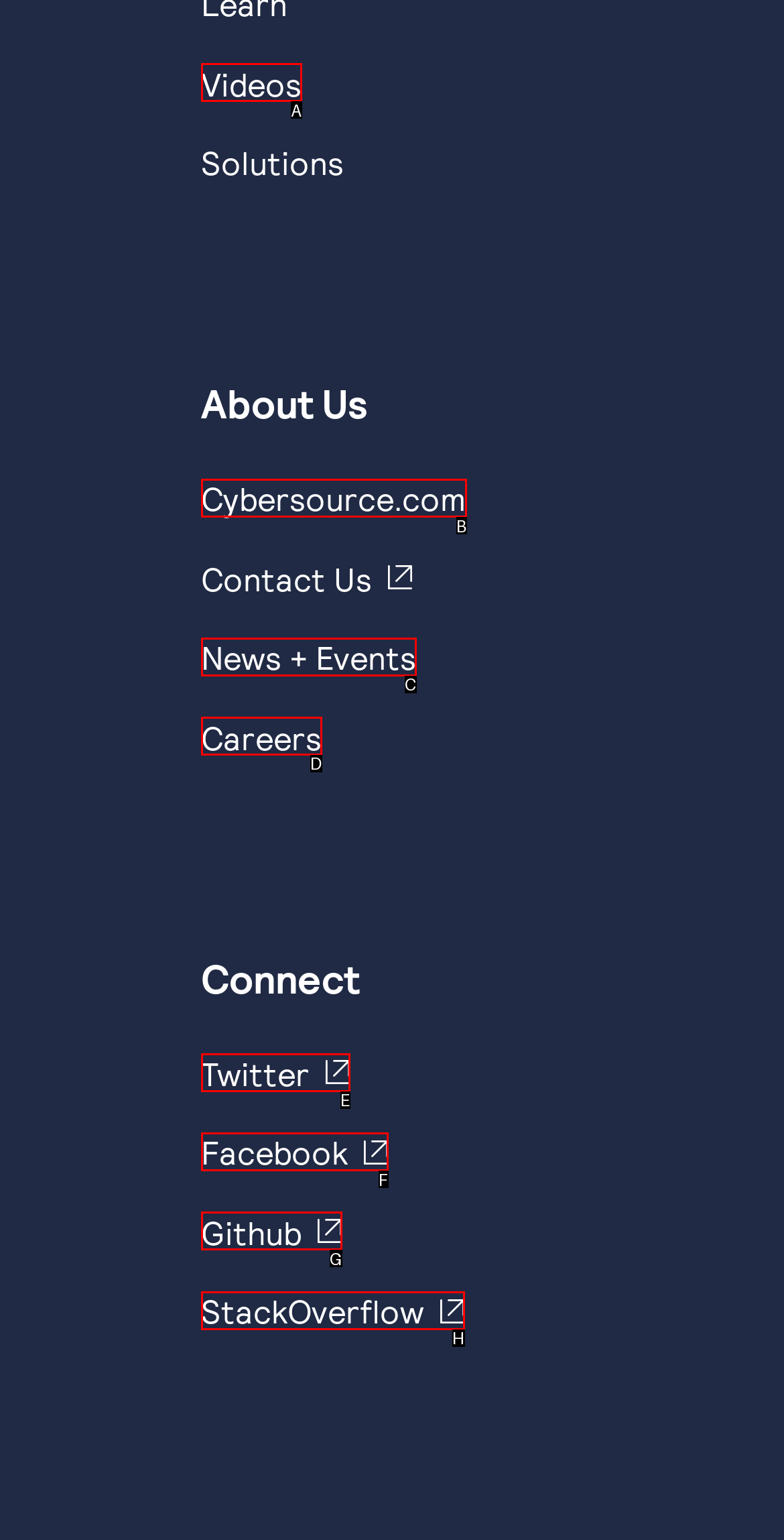Identify which option matches the following description: StackOverflow
Answer by giving the letter of the correct option directly.

H